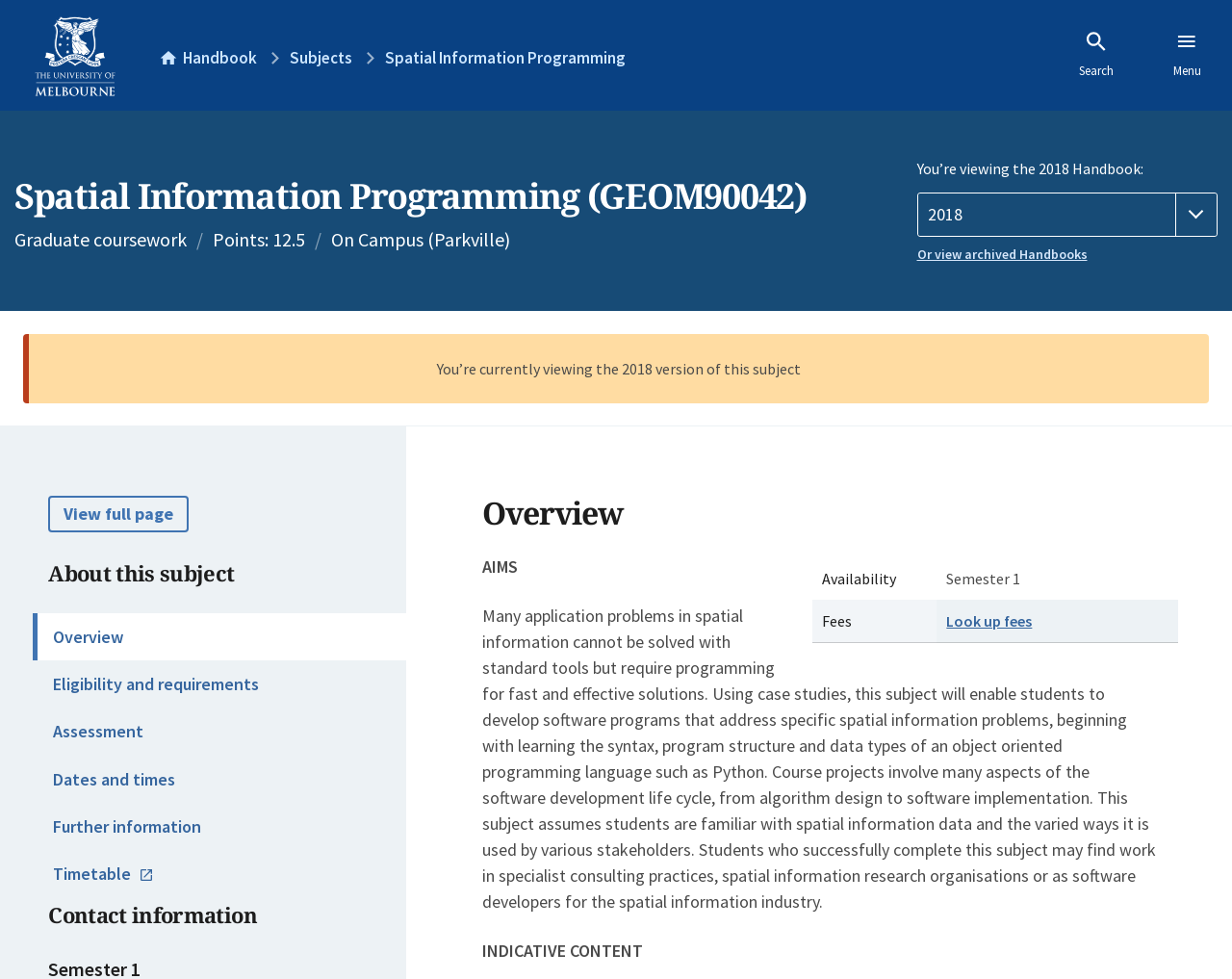Identify and provide the text content of the webpage's primary headline.

Spatial Information Programming (GEOM90042)